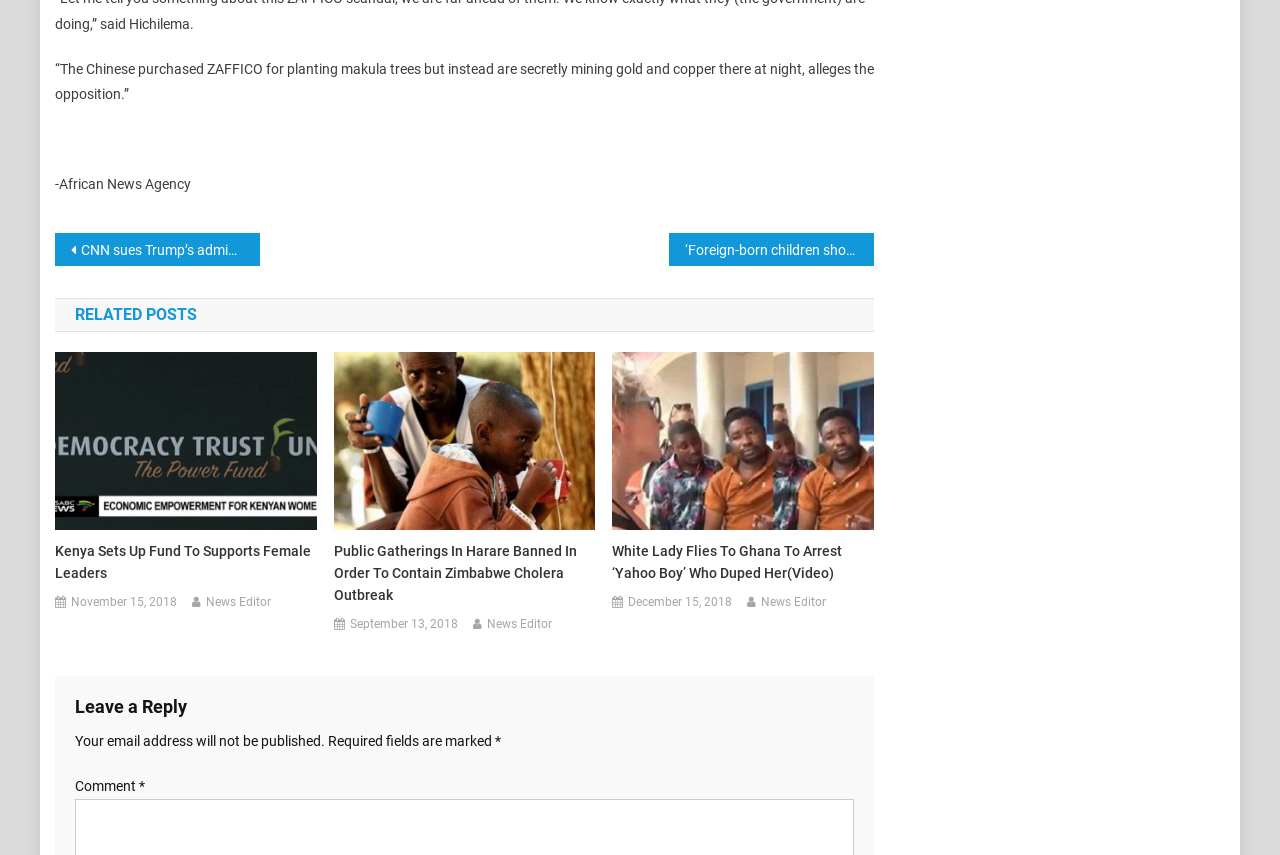Using a single word or phrase, answer the following question: 
Who is the author of the article 'Kenya Sets Up Fund To Supports Female Leaders'?

News Editor